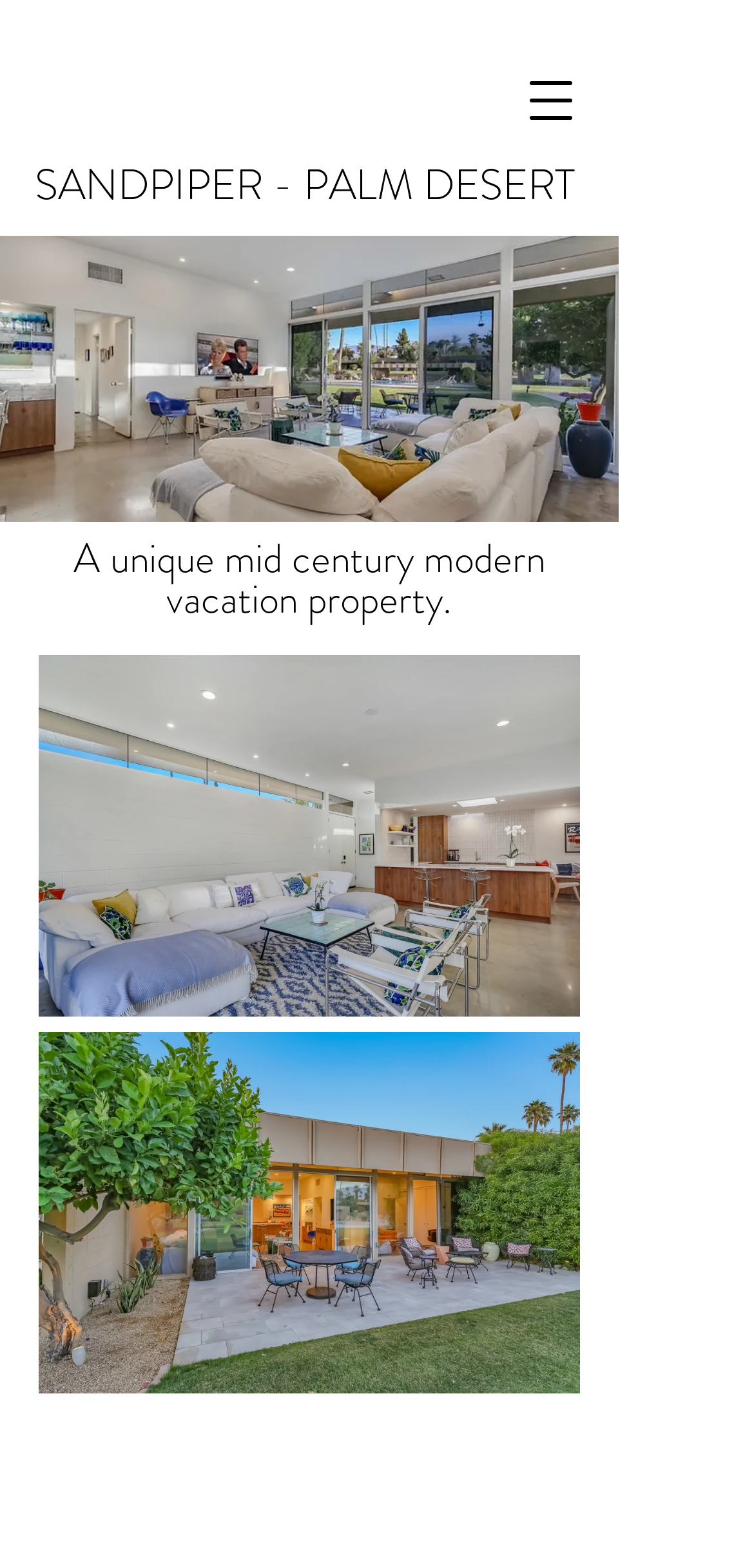Detail the various sections and features of the webpage.

The webpage is about Sandpiper Palm Desert, a unique mid-century modern vacation property for short-term rental in the heart of the greater Palm Springs area. At the top left of the page, there is a link with the text "SANDPIPER - PALM DESERT". Next to it, on the top right, is a button to open a navigation menu. 

Below the top section, there is a large image that spans almost the entire width of the page, taking up about a quarter of the page's height. 

Underneath the image, there is a heading that summarizes the property, stating that it is "A unique mid century modern vacation property." 

Following the heading, there is a gallery section that occupies the majority of the page. Within the gallery, there are two buttons, each containing an image. The first button is located near the top of the gallery section and contains an image labeled "14_FPM_img_13-colo-cor.jpg". The second button is located below the first one and contains an image labeled "36_FPM_img_35.jpg".